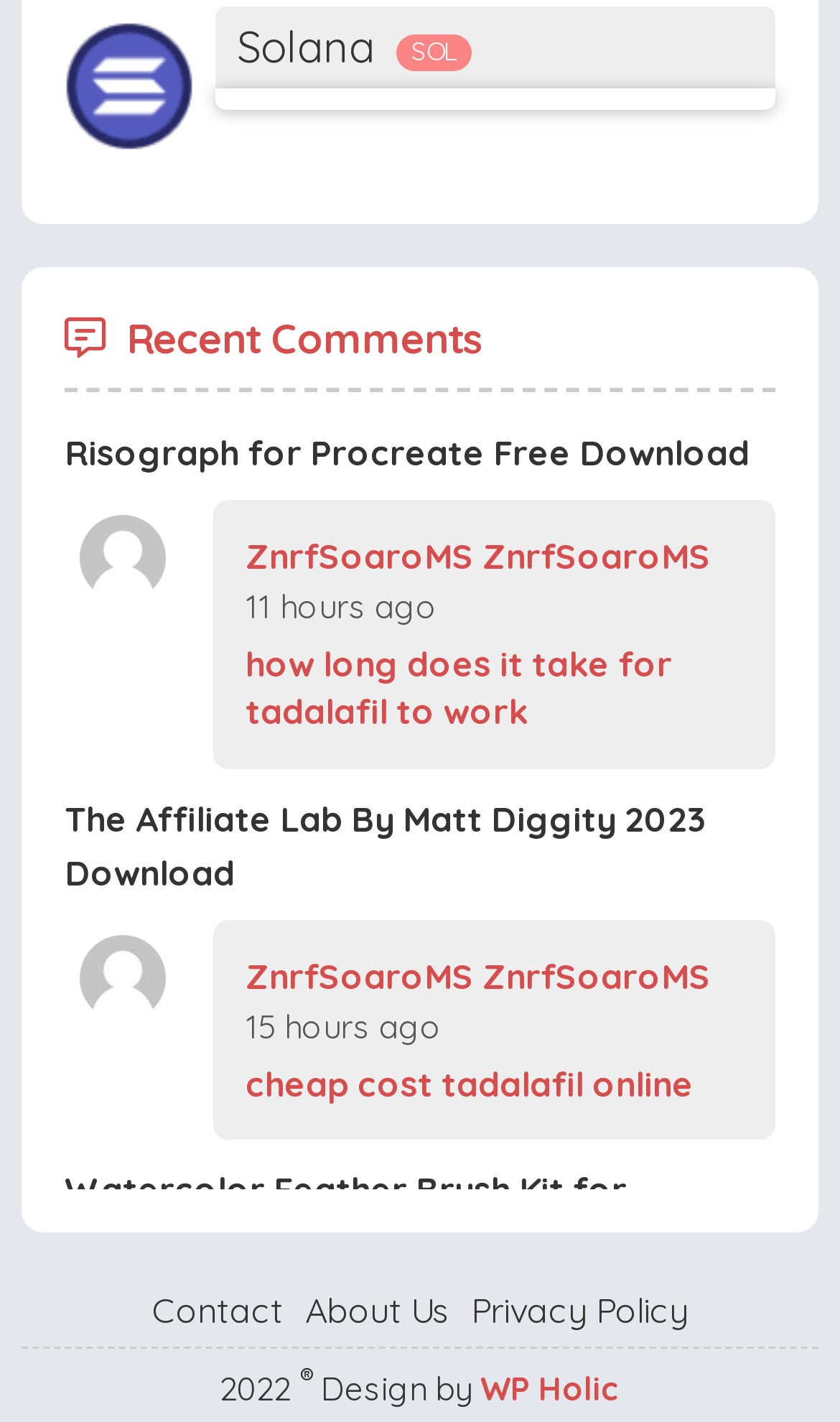Find the bounding box of the element with the following description: "cheap cost tadalafil online". The coordinates must be four float numbers between 0 and 1, formatted as [left, top, right, bottom].

[0.292, 0.747, 0.826, 0.777]